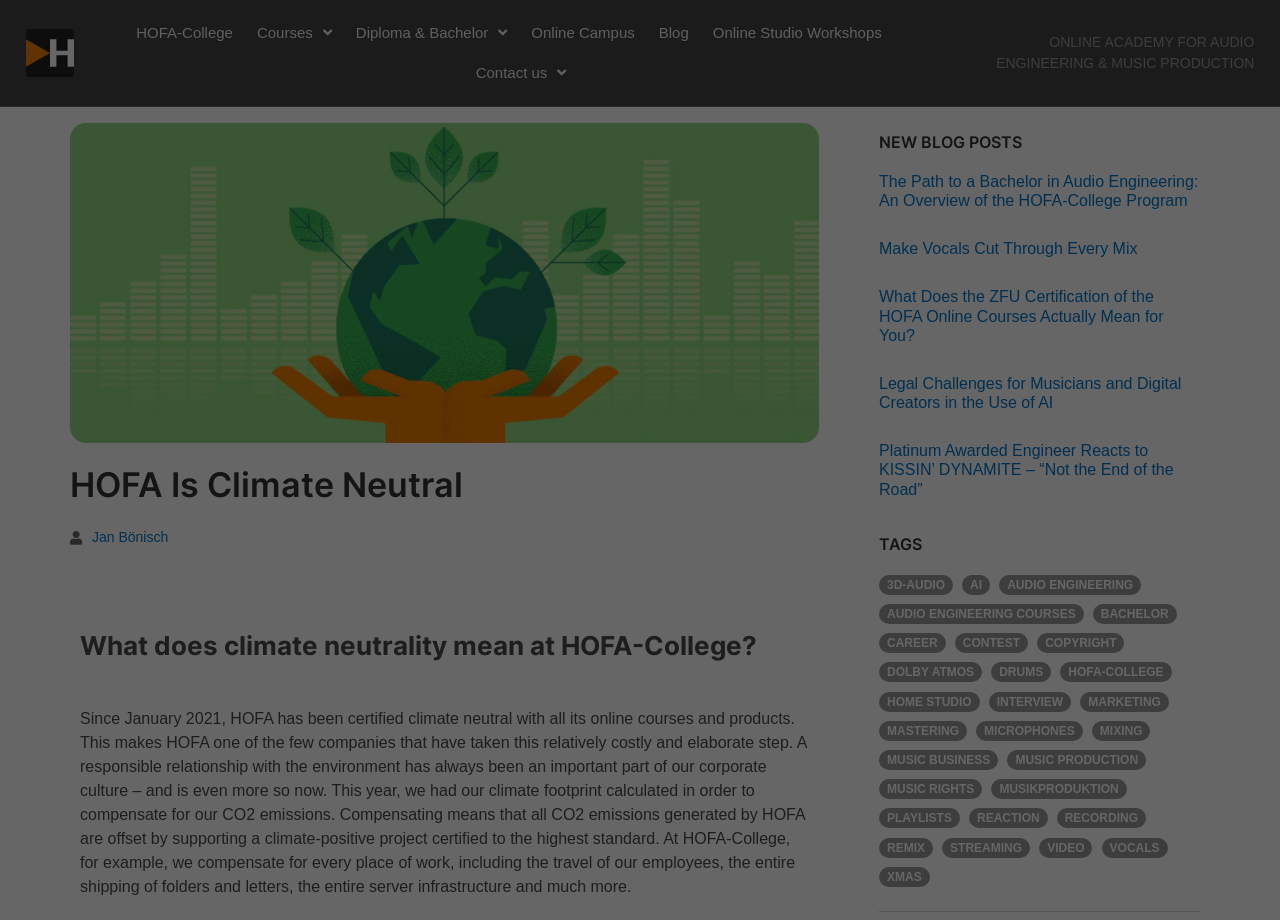Determine the bounding box coordinates of the clickable region to execute the instruction: "Click on the 'Courses' link". The coordinates should be four float numbers between 0 and 1, denoted as [left, top, right, bottom].

[0.201, 0.014, 0.259, 0.057]